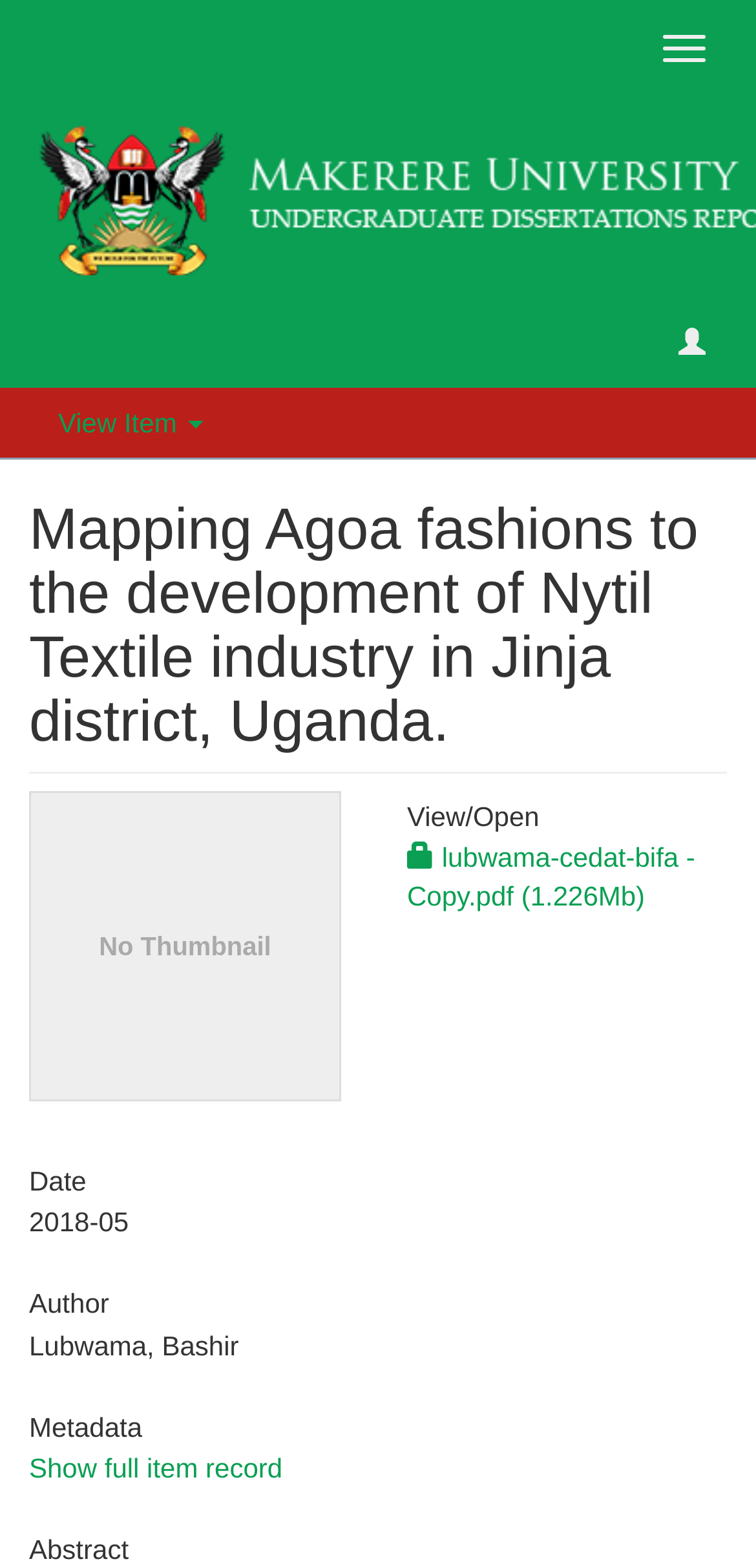Calculate the bounding box coordinates for the UI element based on the following description: "Toggle navigation". Ensure the coordinates are four float numbers between 0 and 1, i.e., [left, top, right, bottom].

[0.849, 0.01, 0.962, 0.052]